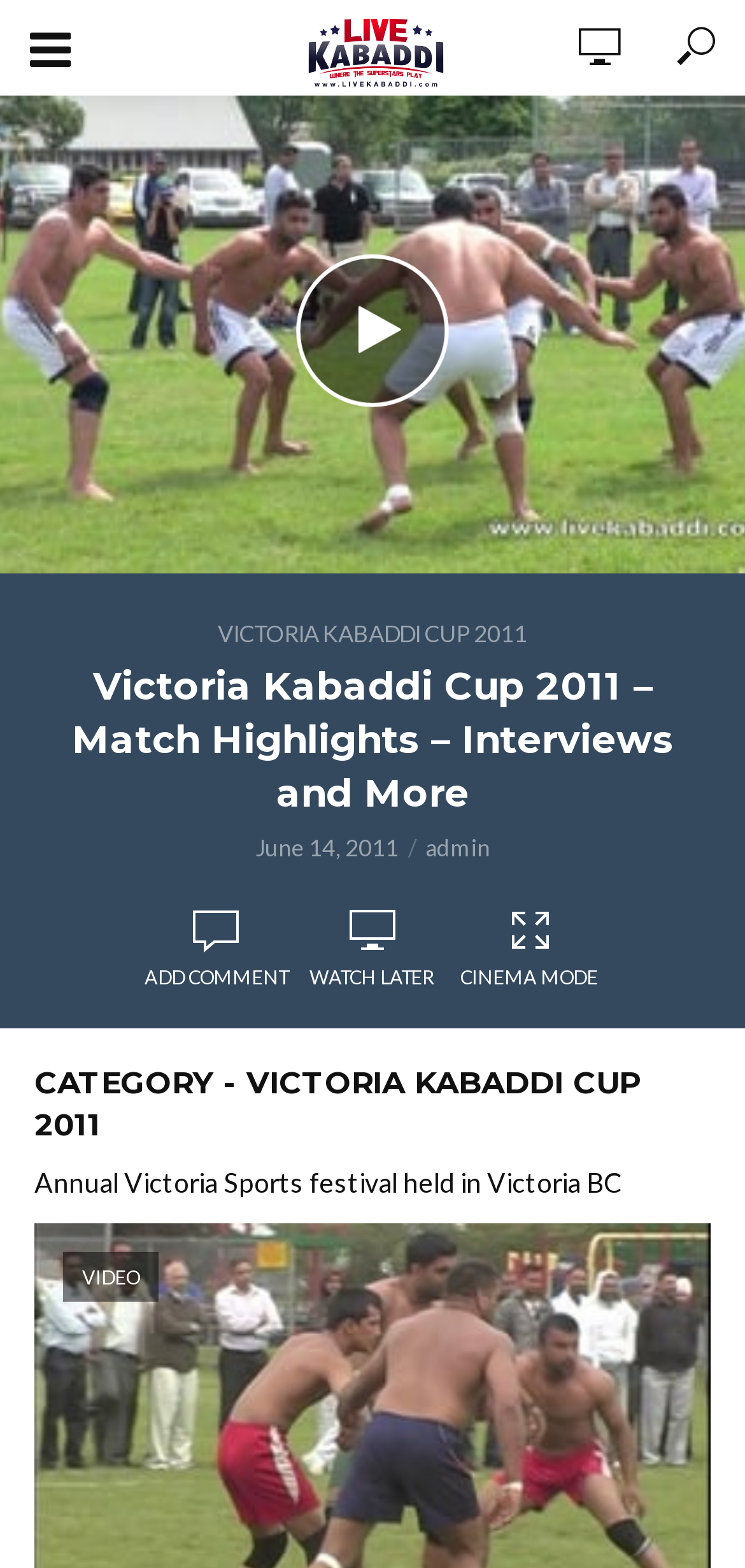Detail the various sections and features of the webpage.

The webpage appears to be about the Victoria Kabaddi Cup 2011, with a focus on match highlights, interviews, and more. At the top, there is a logo with the text "Live Kabaddi" and an image with the same text. Below the logo, there is a navigation menu with links to various pages, including "HOME", "SCHEDULE", "MATCHES", and others.

On the left side of the page, there is a long list of links to different kabaddi events, including the "LIVE KABADDI – MICHIGAN KABADDI CUP 2023" and the "LIVE CANADA KABADDI – EDMONTON KHED MELA". These links take up most of the left side of the page.

In the main content area, there is a heading that reads "Victoria Kabaddi Cup 2011 – Match Highlights – Interviews and More". Below this heading, there is a link with the same text. Further down, there is a static text element that displays the date "June 14, 2011". Next to the date, there is a link to an "admin" page.

Below the date, there are three links: "b ADD COMMENT", "j WATCH LATER", and "d CINEMA MODE". These links are aligned horizontally and take up about half of the page width.

Finally, there is another heading that reads "CATEGORY - VICTORIA KABADDI CUP 2011", followed by a static text element that displays the text "Annual Victoria Sports festival held in Victoria BC". This text is likely a brief description of the event.